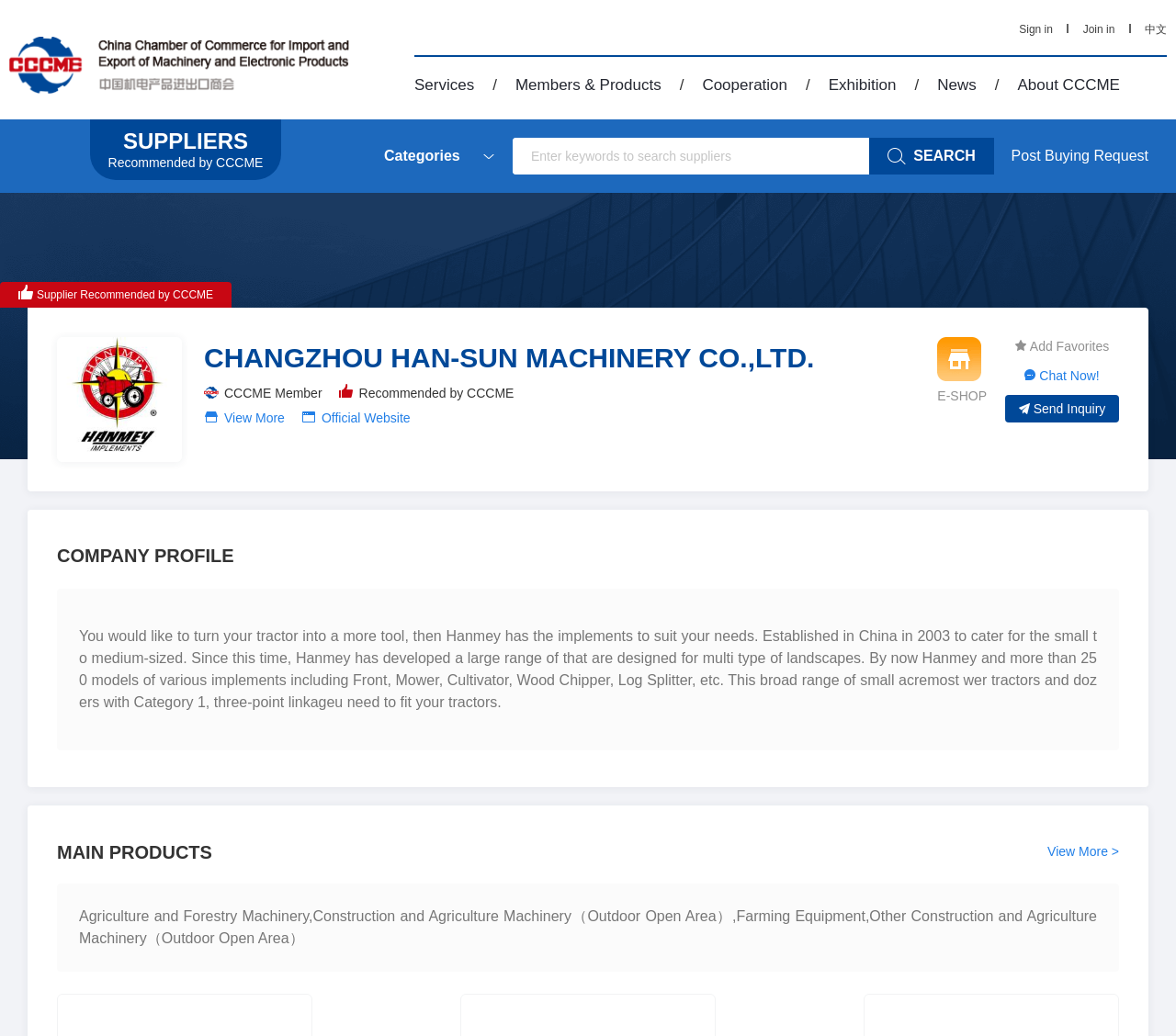Give a short answer to this question using one word or a phrase:
What is the name of the company recommended by CCCME?

CHANGZHOU HAN-SUN MACHINERY CO.,LTD.